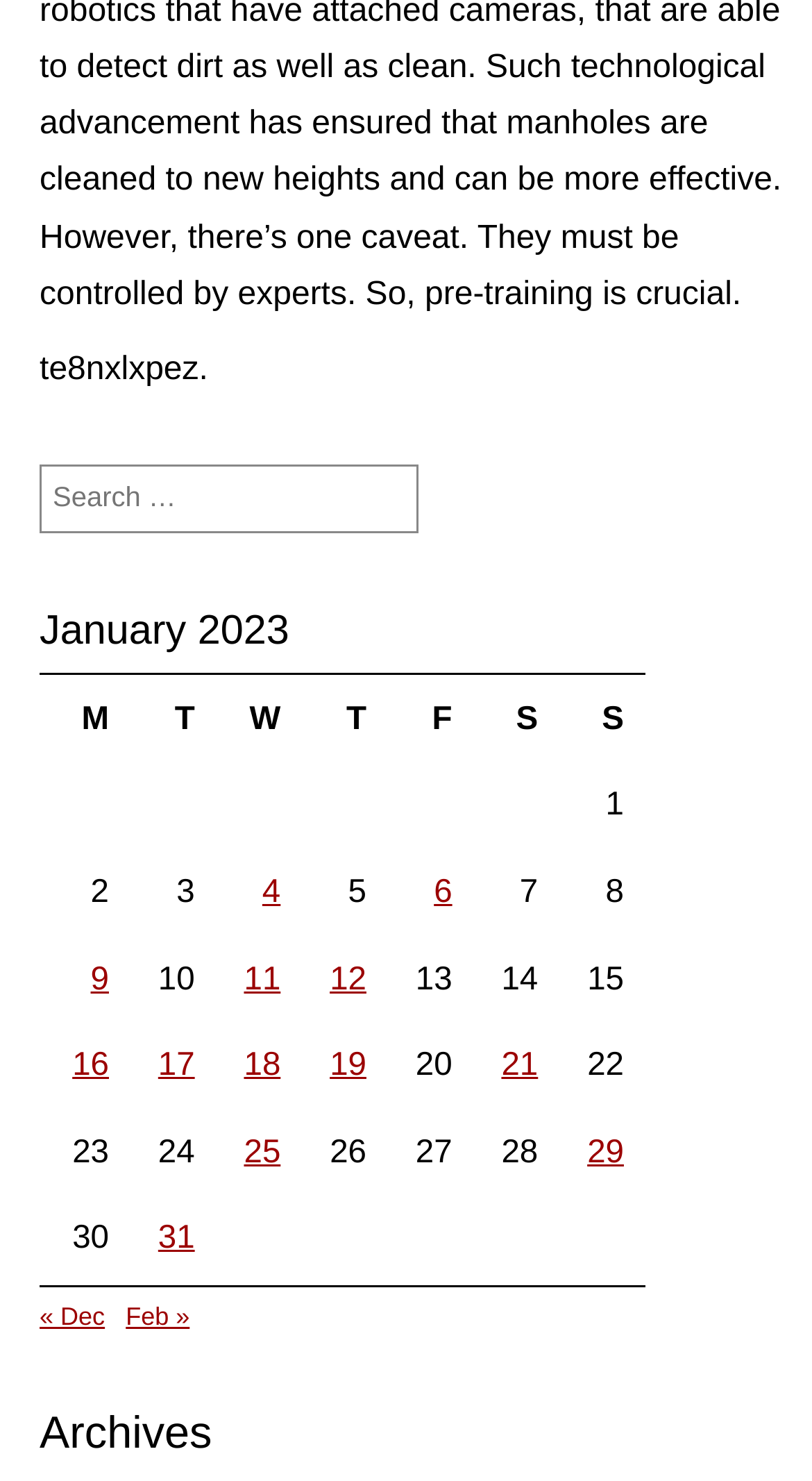What is the current month?
Observe the image and answer the question with a one-word or short phrase response.

January 2023